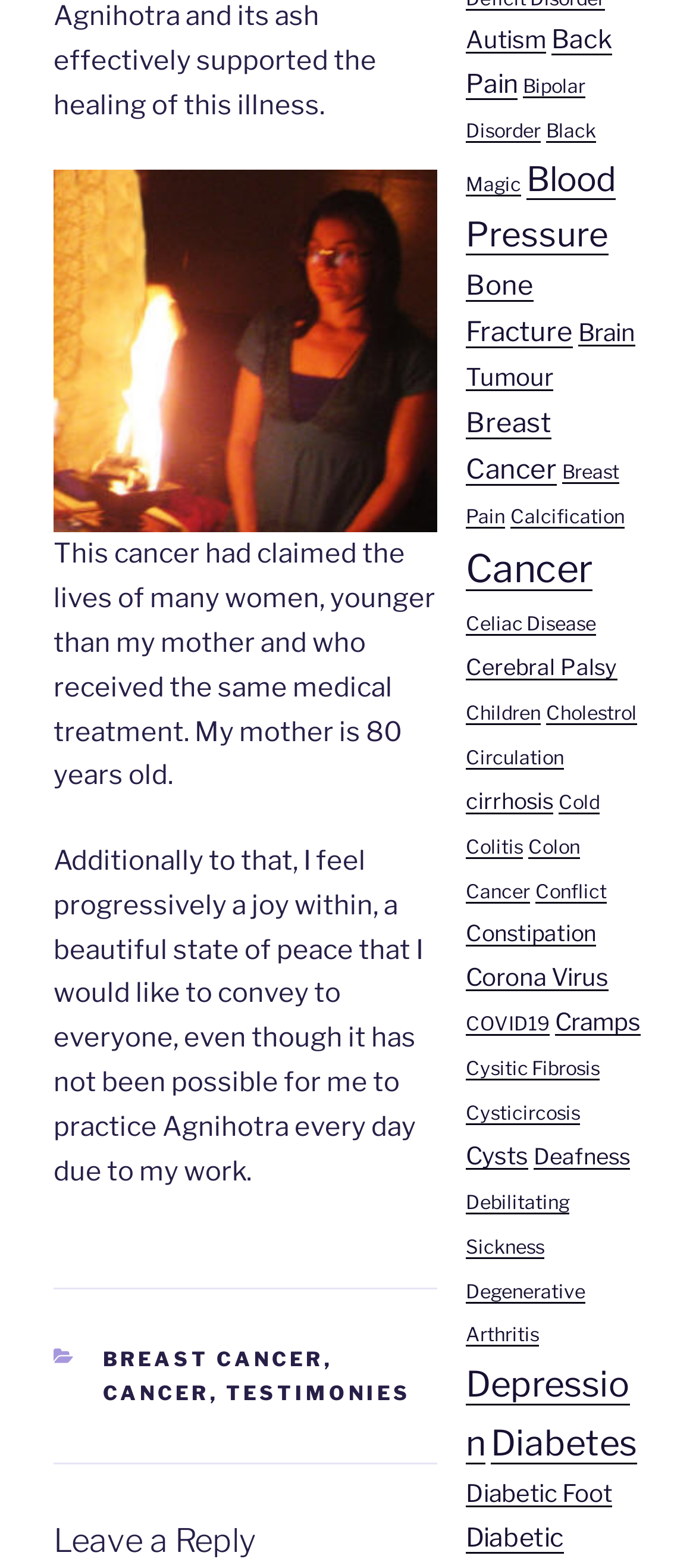Indicate the bounding box coordinates of the element that must be clicked to execute the instruction: "Click on the 'Leave a Reply' heading". The coordinates should be given as four float numbers between 0 and 1, i.e., [left, top, right, bottom].

[0.077, 0.968, 0.627, 0.997]